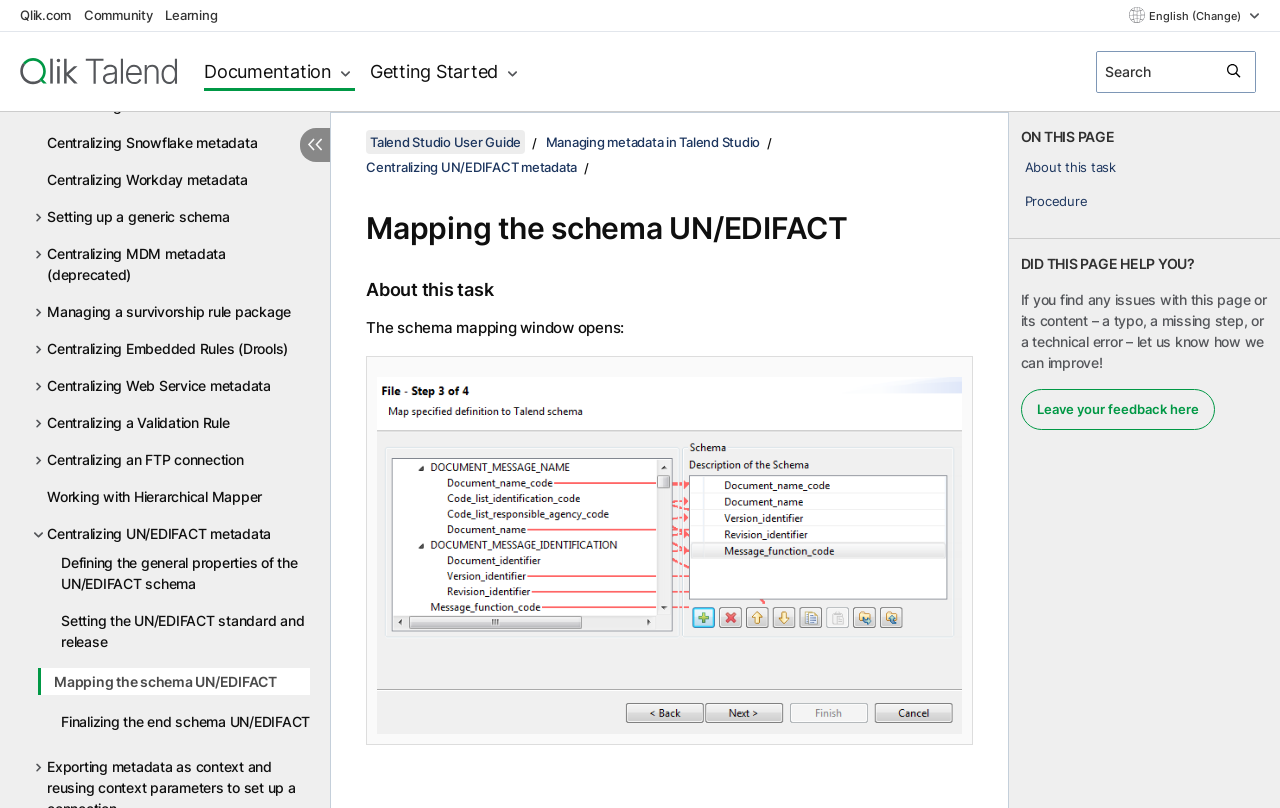Identify the bounding box for the given UI element using the description provided. Coordinates should be in the format (top-left x, top-left y, bottom-right x, bottom-right y) and must be between 0 and 1. Here is the description: Talend Studio User Guide

[0.286, 0.161, 0.41, 0.191]